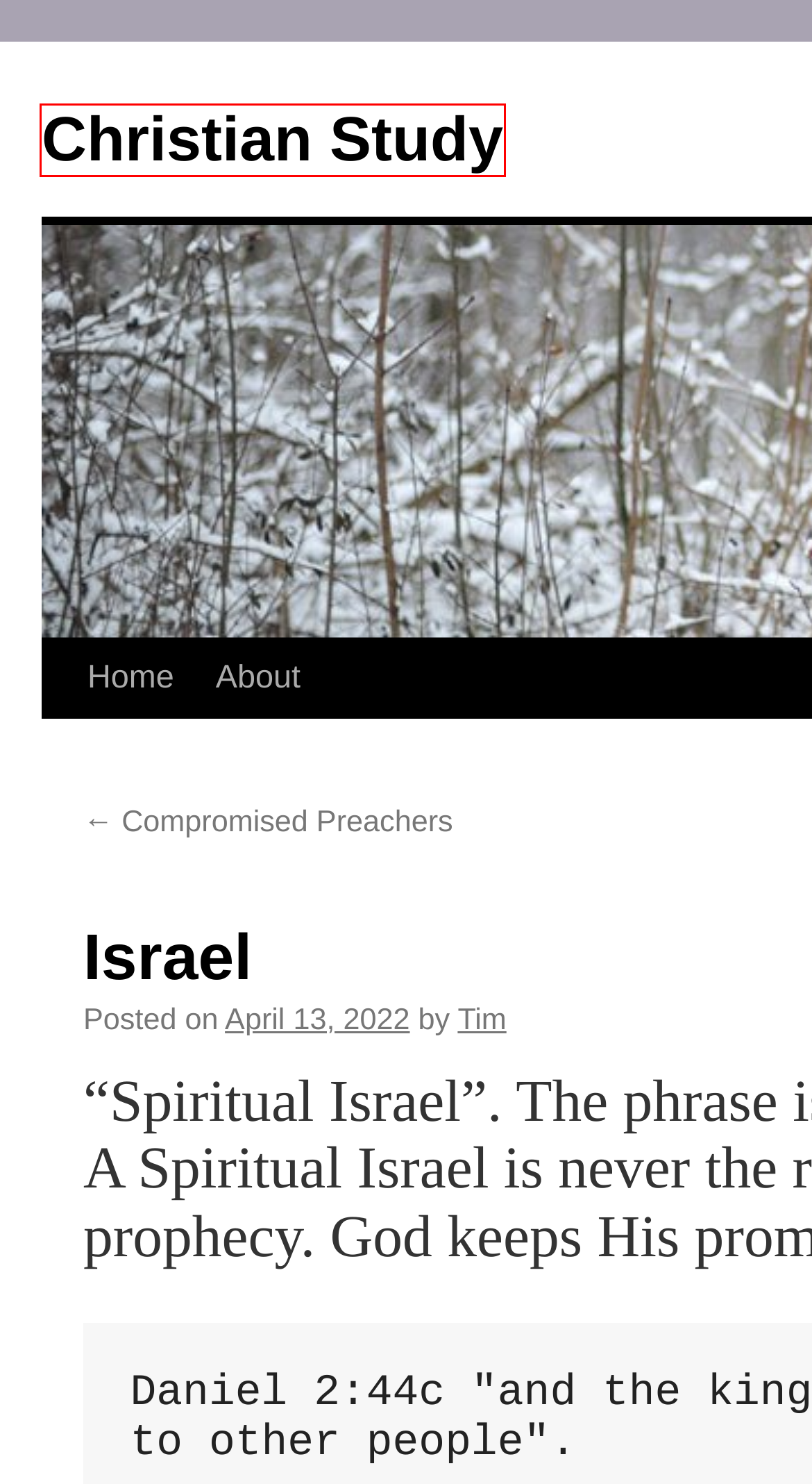You are looking at a webpage screenshot with a red bounding box around an element. Pick the description that best matches the new webpage after interacting with the element in the red bounding box. The possible descriptions are:
A. Christian Study | Biblical study of the kingdom of Yahweh
B. July | 2016 | Christian Study
C. August | 2012 | Christian Study
D. About | Christian Study
E. August | 2010 | Christian Study
F. March | 2024 | Christian Study
G. Compromised Preachers | Christian Study
H. October | 2019 | Christian Study

A